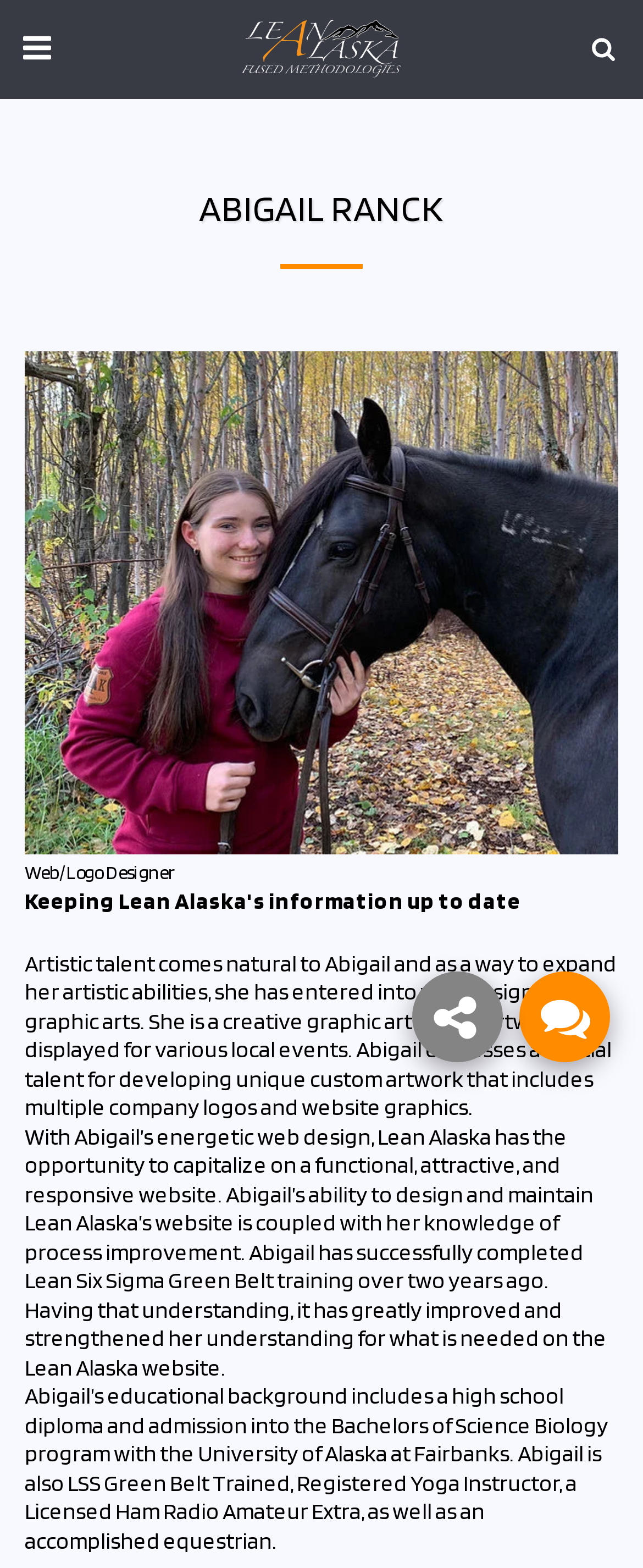Refer to the image and provide an in-depth answer to the question:
What is Abigail Ranck's special talent?

According to the webpage, Abigail Ranck expresses a special talent for developing unique custom artwork that includes multiple company logos and website graphics, as mentioned in the StaticText element with bounding box coordinates [0.038, 0.606, 0.959, 0.715].